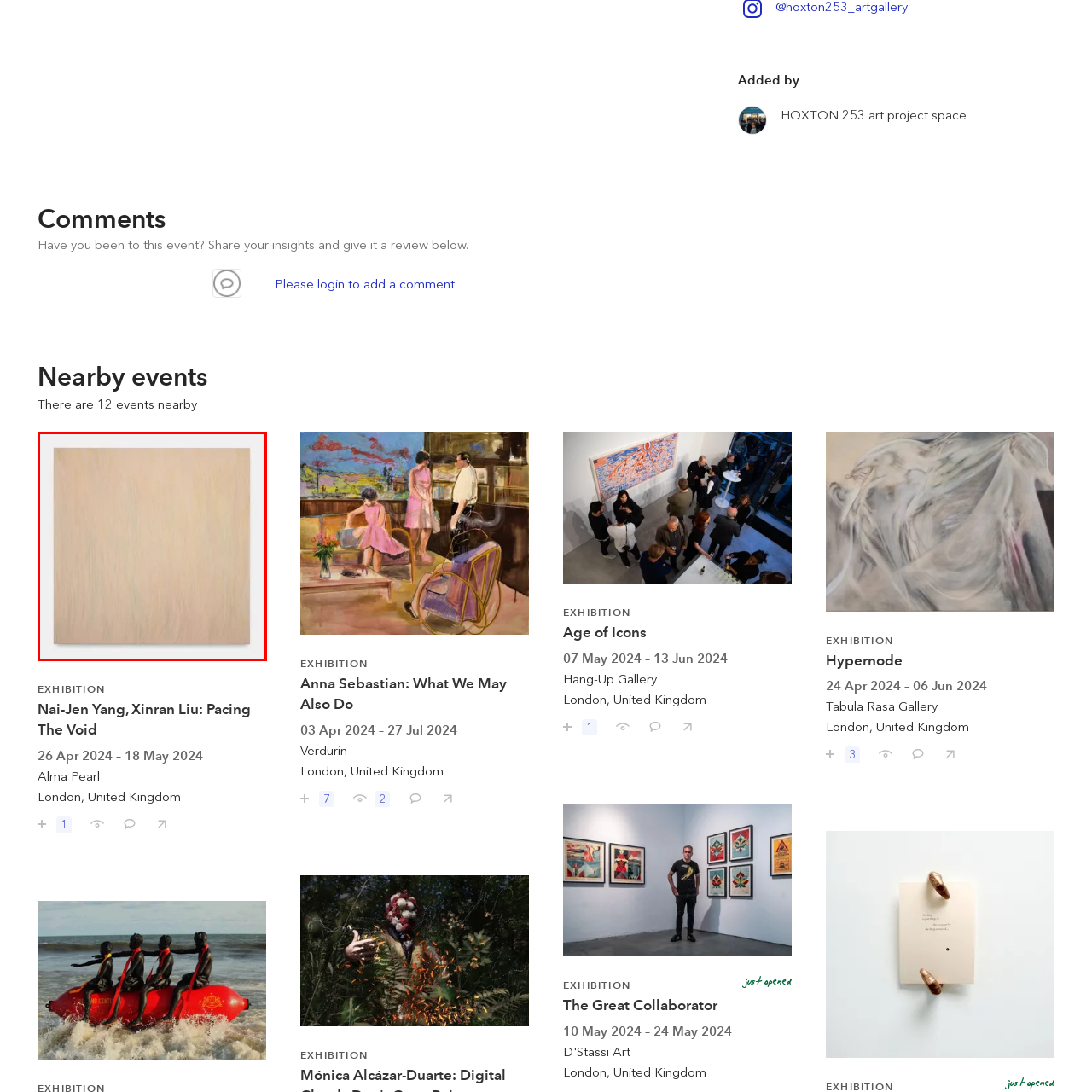Observe the image inside the red bounding box and answer briefly using a single word or phrase: What is the duration of the exhibition?

From April 26 to May 18, 2024